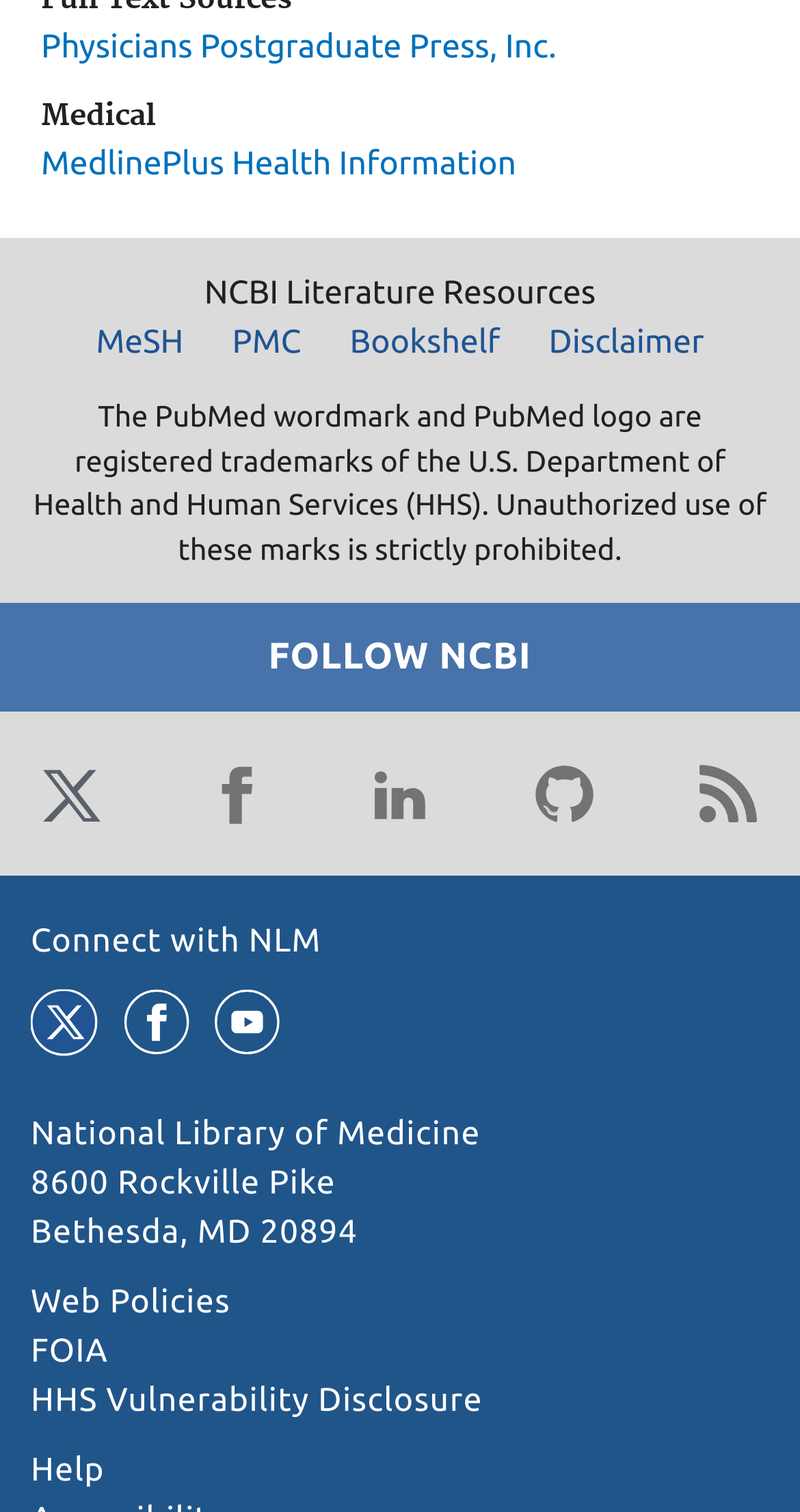Determine the bounding box coordinates of the element's region needed to click to follow the instruction: "Search MedlinePlus Health Information". Provide these coordinates as four float numbers between 0 and 1, formatted as [left, top, right, bottom].

[0.051, 0.096, 0.645, 0.12]